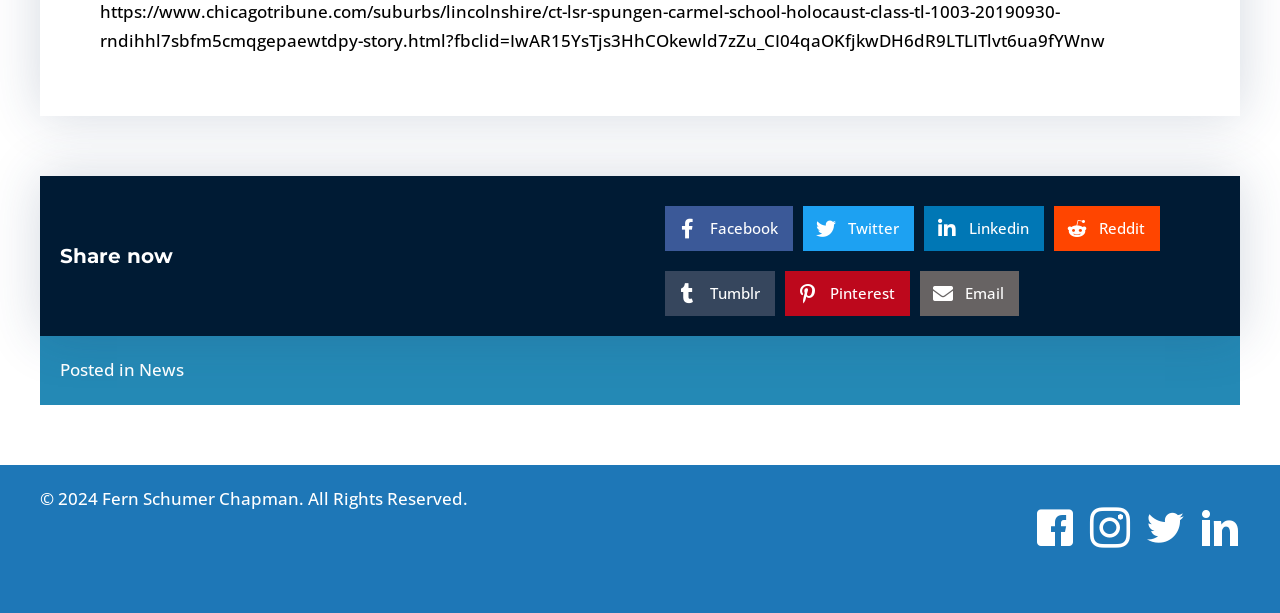Please specify the bounding box coordinates of the clickable region necessary for completing the following instruction: "View news". The coordinates must consist of four float numbers between 0 and 1, i.e., [left, top, right, bottom].

[0.109, 0.584, 0.144, 0.622]